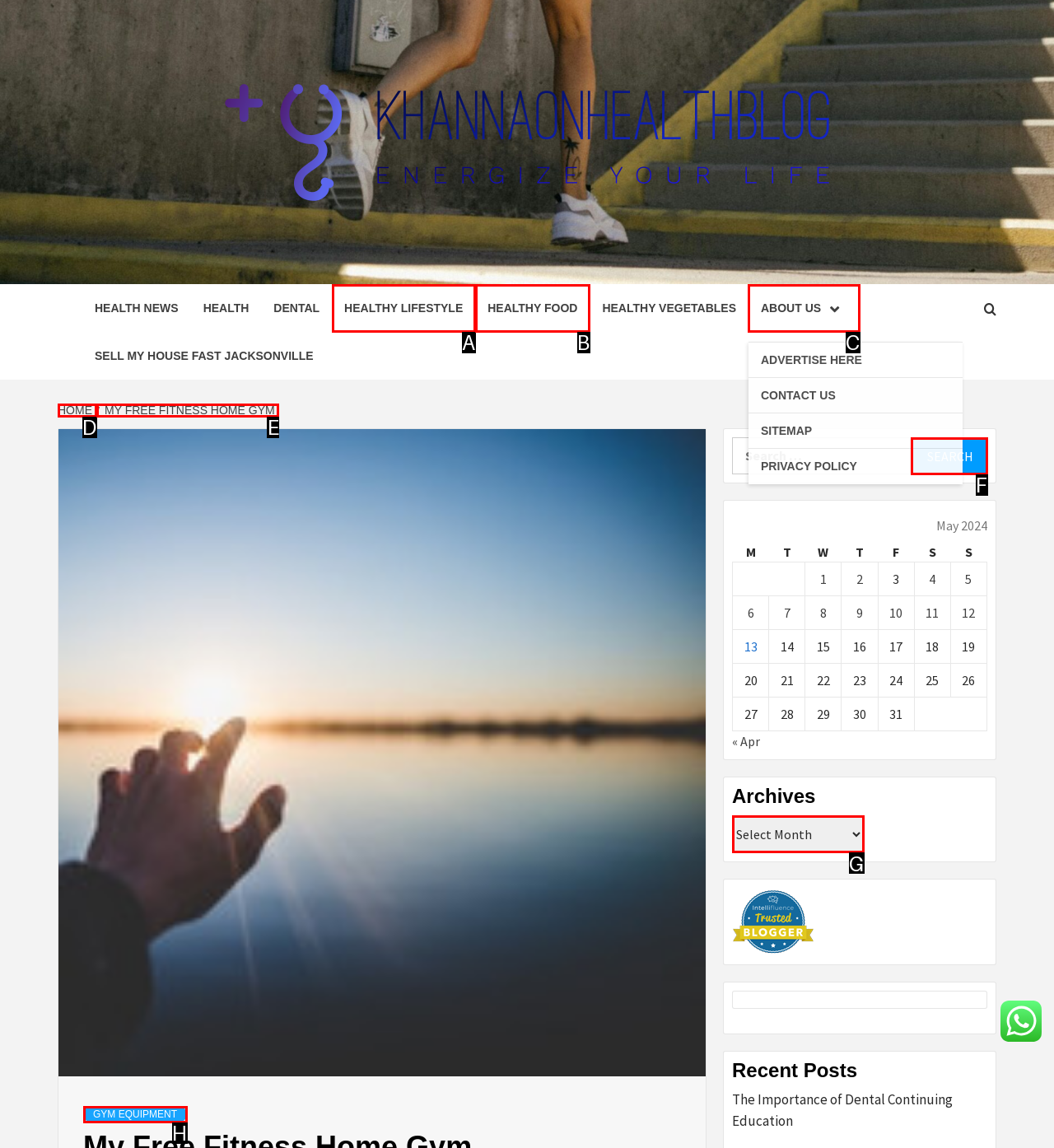Point out the option that aligns with the description: My Free Fitness Home Gym
Provide the letter of the corresponding choice directly.

E